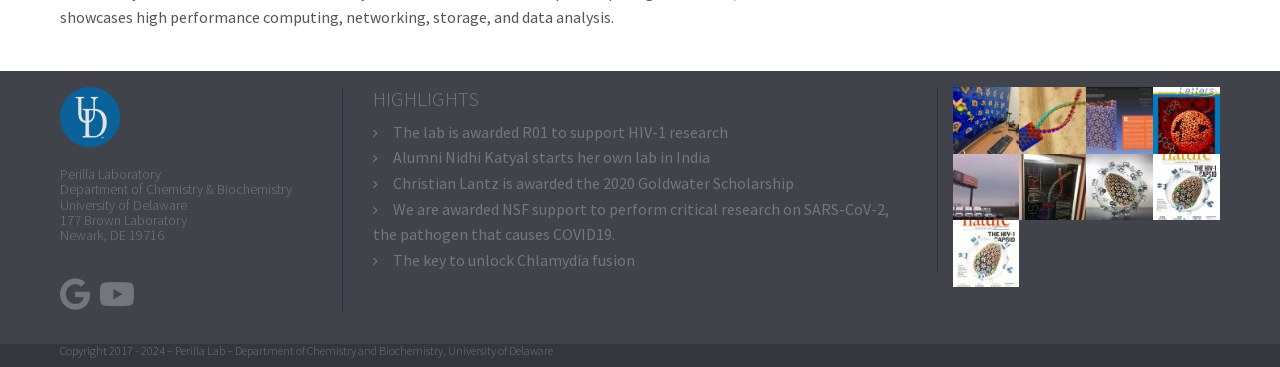Examine the image carefully and respond to the question with a detailed answer: 
What is the year range of the copyright?

From the heading element, we can see that the copyright year range is from 2017 to 2024, which is stated in the footer of the webpage.